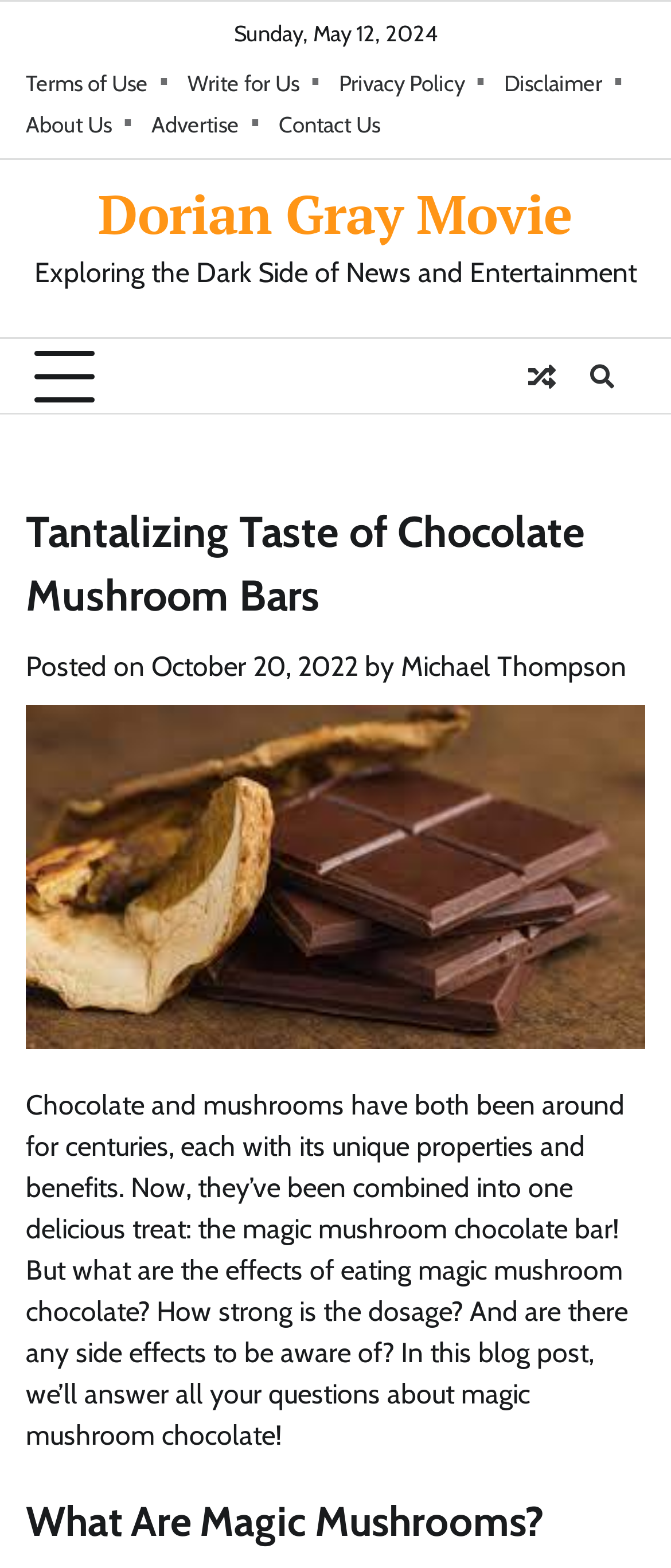What is the date of the latest article?
Look at the image and answer the question using a single word or phrase.

Sunday, May 12, 2024